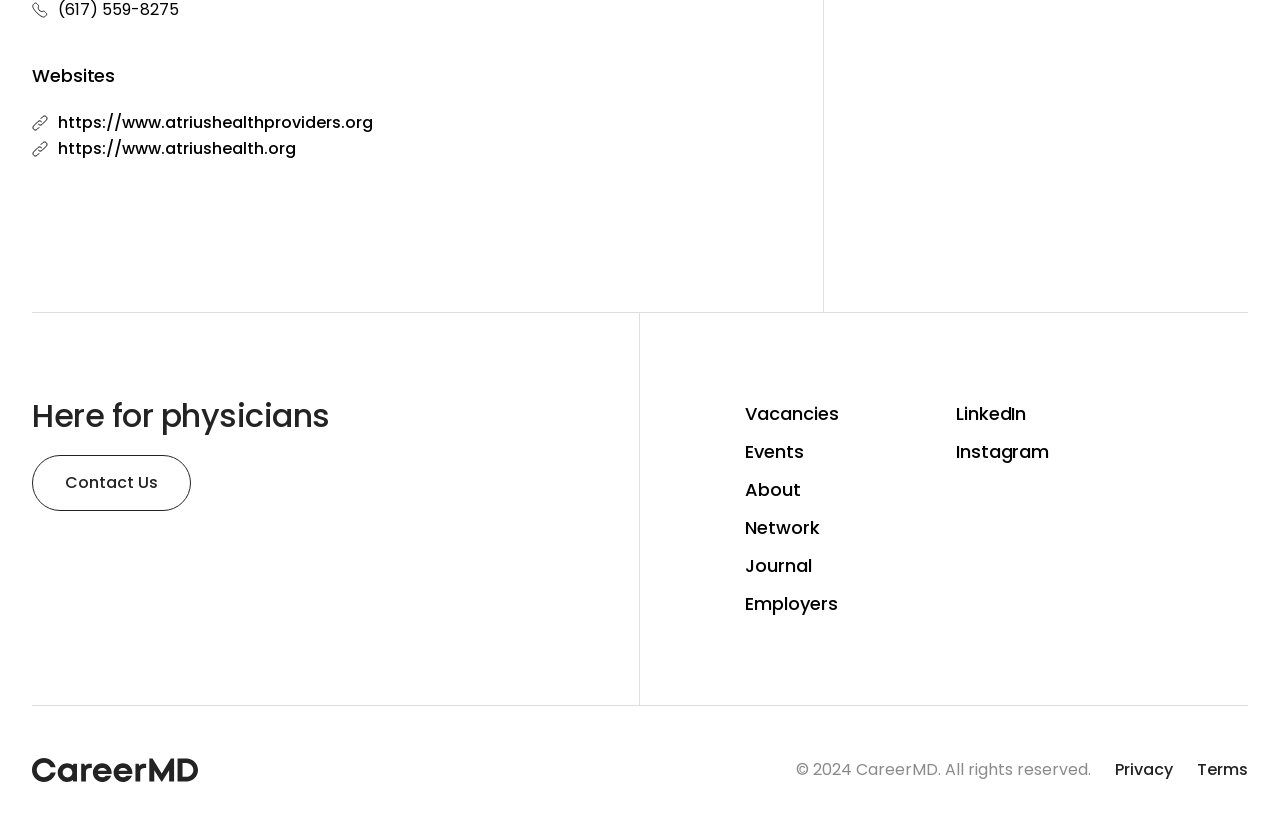Please reply to the following question with a single word or a short phrase:
How many links are there under 'Websites'?

2